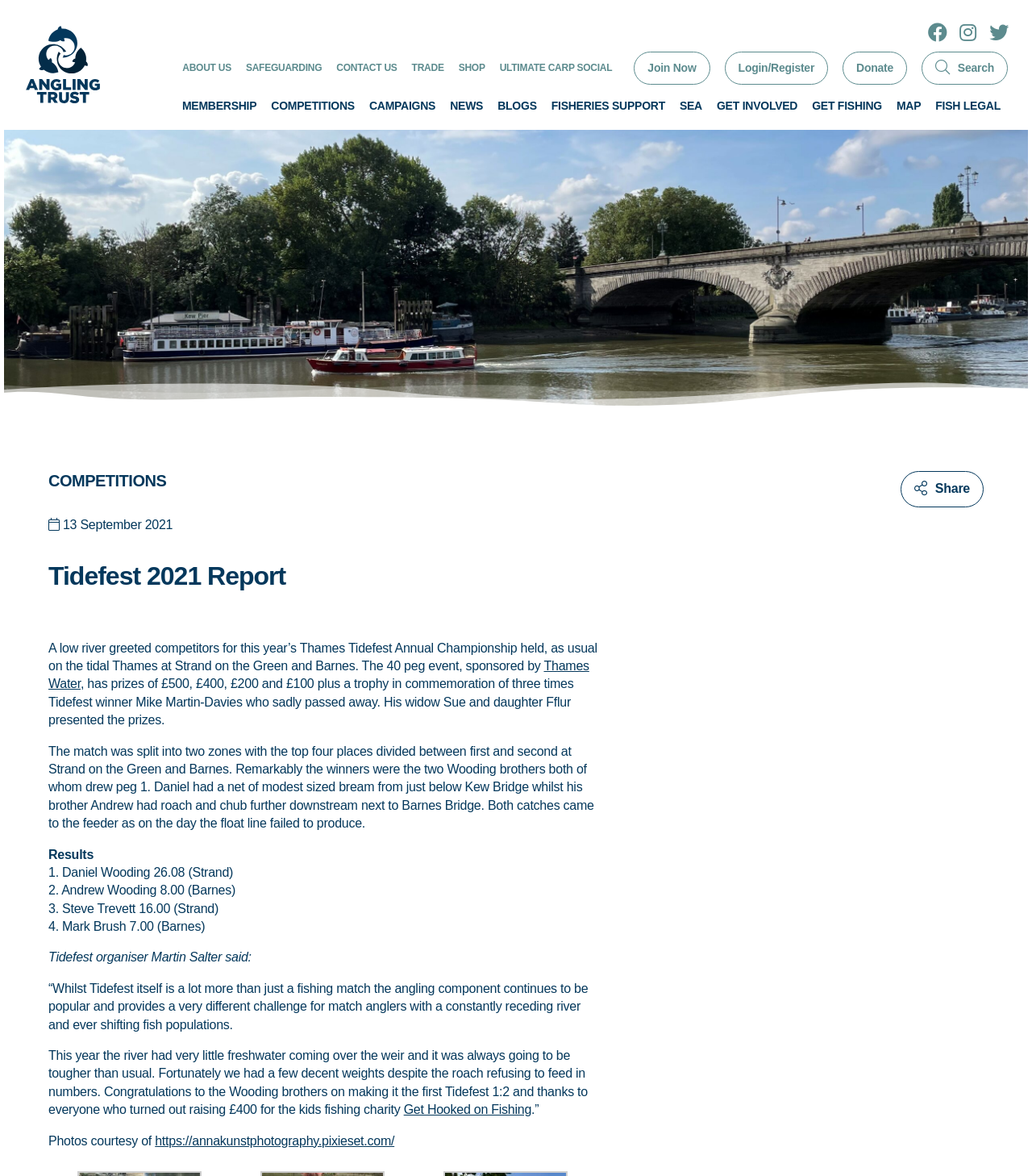Predict the bounding box coordinates of the UI element that matches this description: "Discounts for Clubs and Fisheries". The coordinates should be in the format [left, top, right, bottom] with each value between 0 and 1.

[0.606, 0.025, 0.905, 0.04]